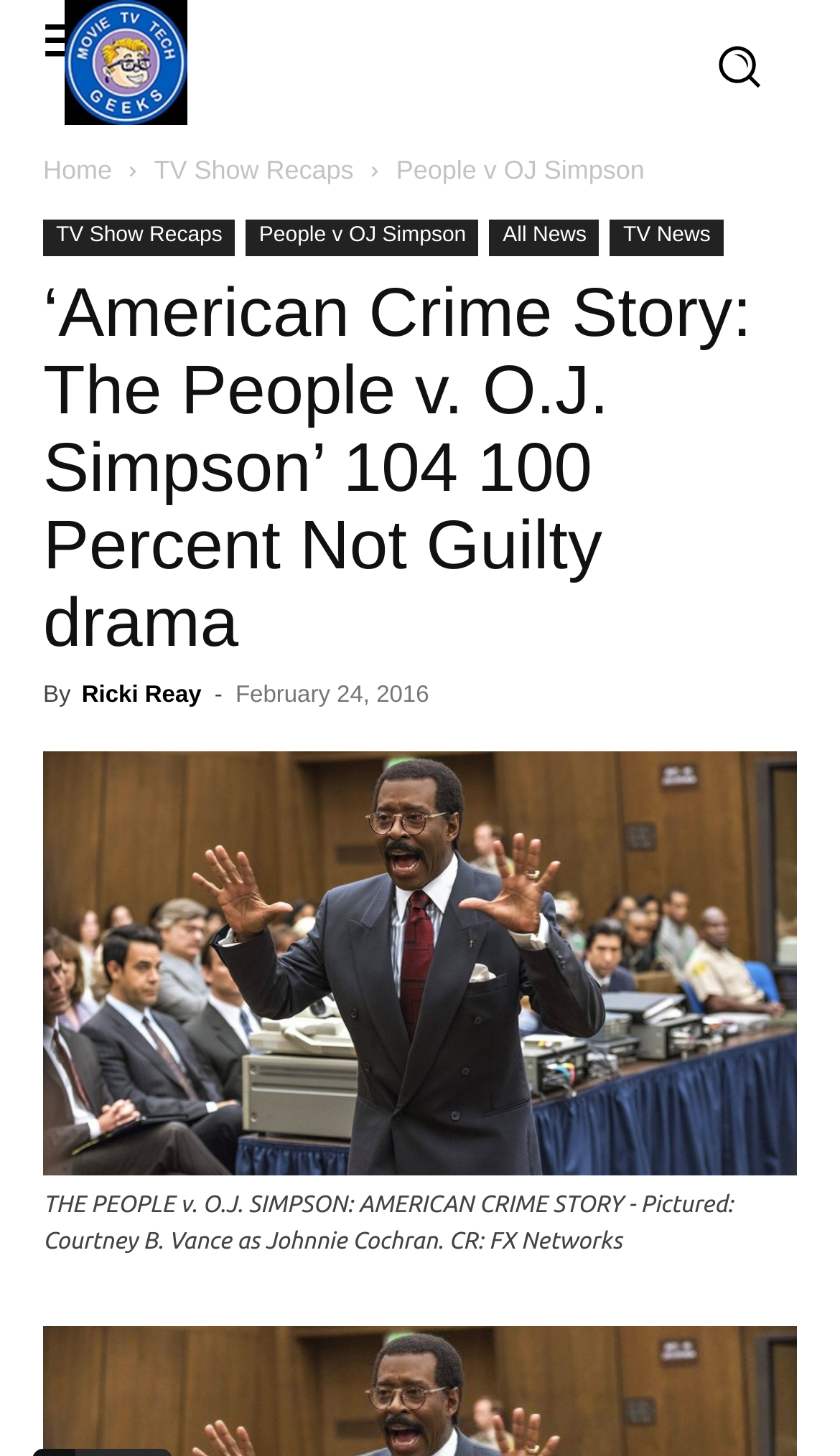What is the name of the network that aired the TV show?
Based on the screenshot, provide your answer in one word or phrase.

FX Networks